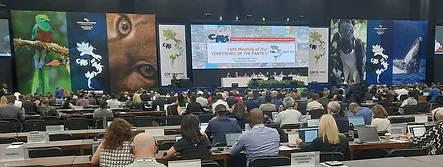Describe all the elements in the image with great detail.

The image captures a vibrant scene from the 19th Meeting of the Conference of the Parties (CoP19) to the Convention on International Trade in Endangered Species (CITES), held from November 14 to 25, 2022, at the Panama Convention Center. The venue is filled with delegates and representatives engaged in discussions, with rows of tables populated by laptops and documents. Prominent visual elements include large banners displaying colorful wildlife, emphasizing the conservation themes of the conference. The main stage features a screen displaying the event's title, highlighting the collaborative efforts to protect endangered species and regulate international trade to prevent extinction. The atmosphere reflects a blend of urgency and hope as participants work towards impactful resolutions for biodiversity conservation.